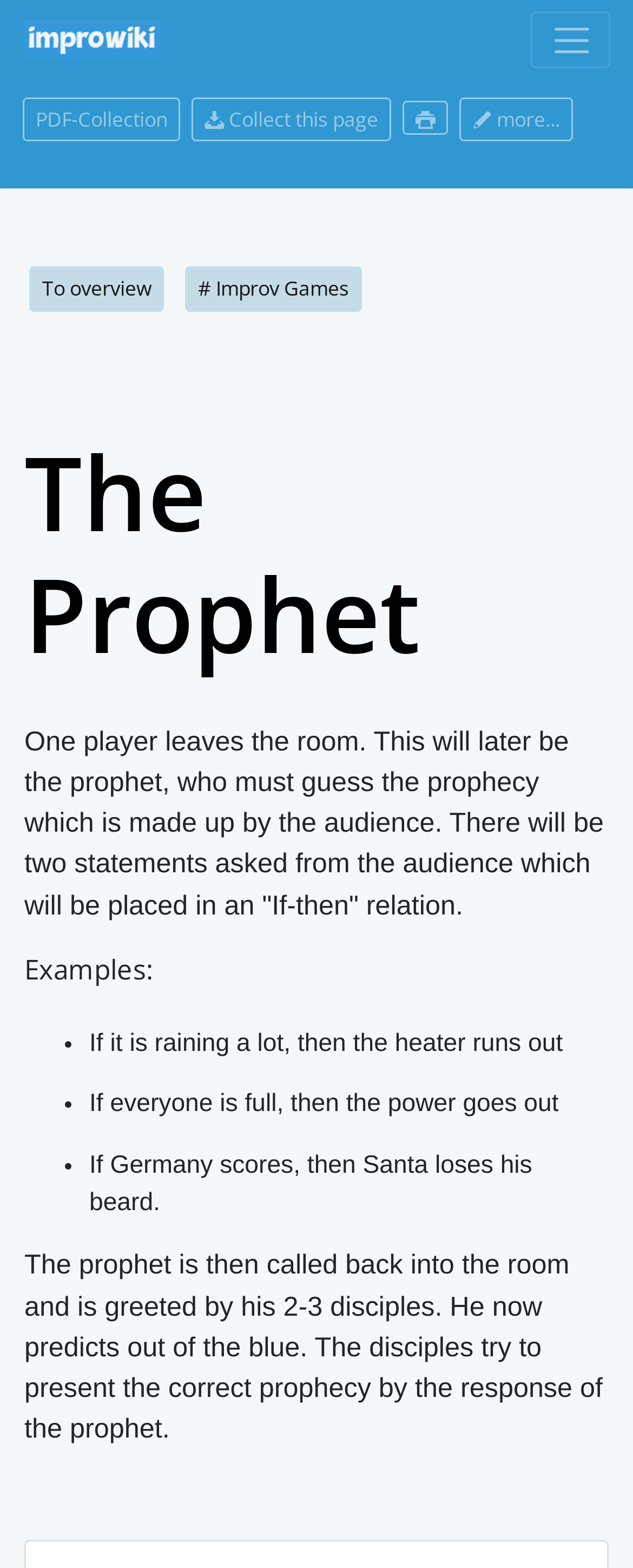Locate the coordinates of the bounding box for the clickable region that fulfills this instruction: "Click the '#' button".

[0.292, 0.17, 0.572, 0.198]